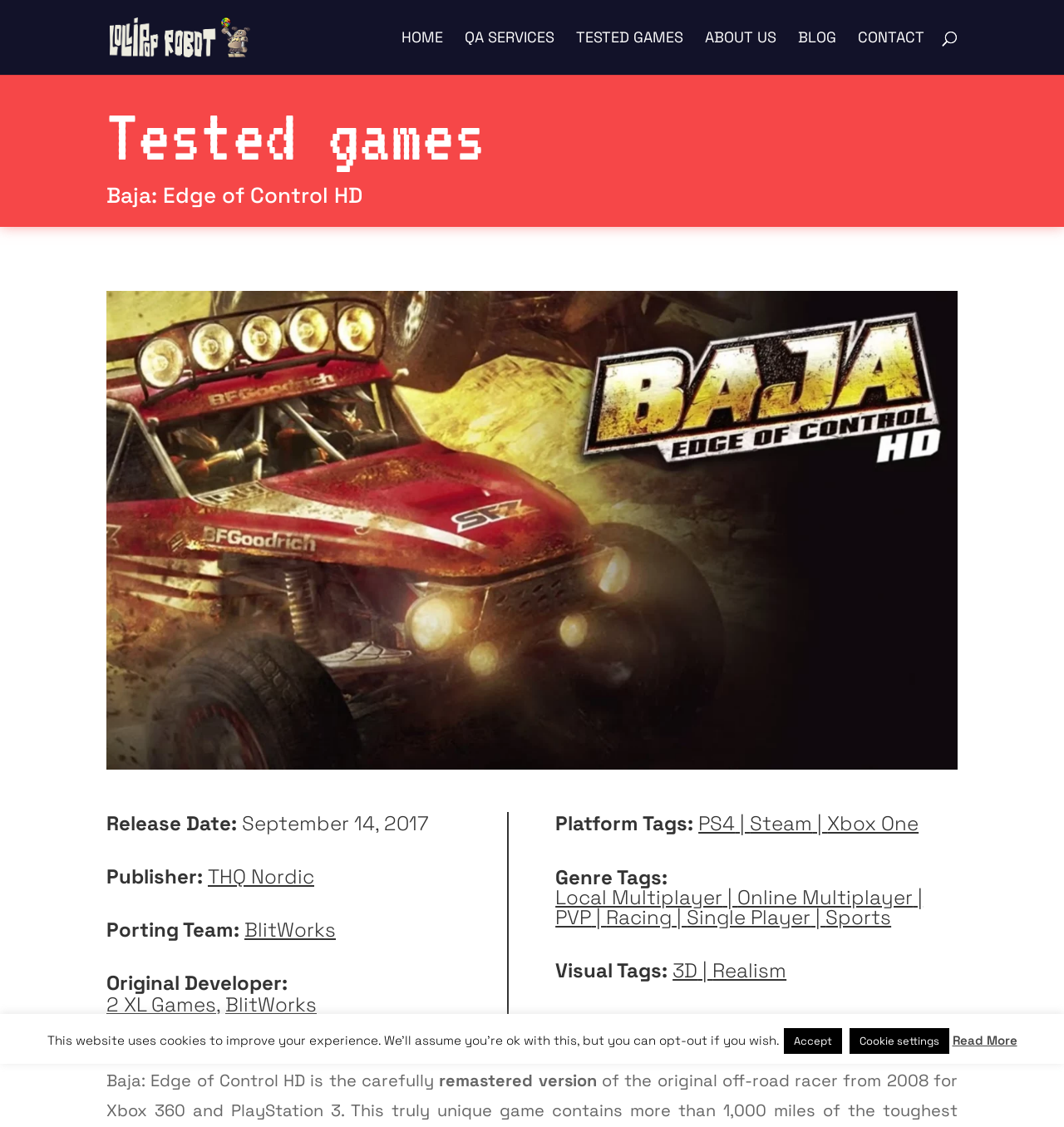Generate a detailed explanation of the webpage's features and information.

The webpage is about the game "Baja: Edge of Control HD" and appears to be a game testing and QA website. At the top left, there is a logo and a link to "Lollipop Robot: Game Testing and QA". Below this, there is a navigation menu with links to "HOME", "QA SERVICES", "TESTED GAMES", "ABOUT US", "BLOG", and "CONTACT". 

On the right side of the navigation menu, there is a search bar. Below the navigation menu, there is a heading that says "Tested games". Under this heading, there is a title "Baja: Edge of Control HD" and a large image that takes up most of the width of the page. 

Below the image, there are several headings that provide information about the game, including the release date, publisher, porting team, original developer, and platform tags. Each of these headings has links to more information about the corresponding topic. 

Further down, there are headings for genre tags and visual tags, each with links to more information. At the bottom of the page, there is a paragraph of text that describes the game as a "carefully remastered version" of the original off-road racer from 2008. 

In the bottom right corner, there are two buttons, "Accept" and "Cookie settings", and a link to "Read More".